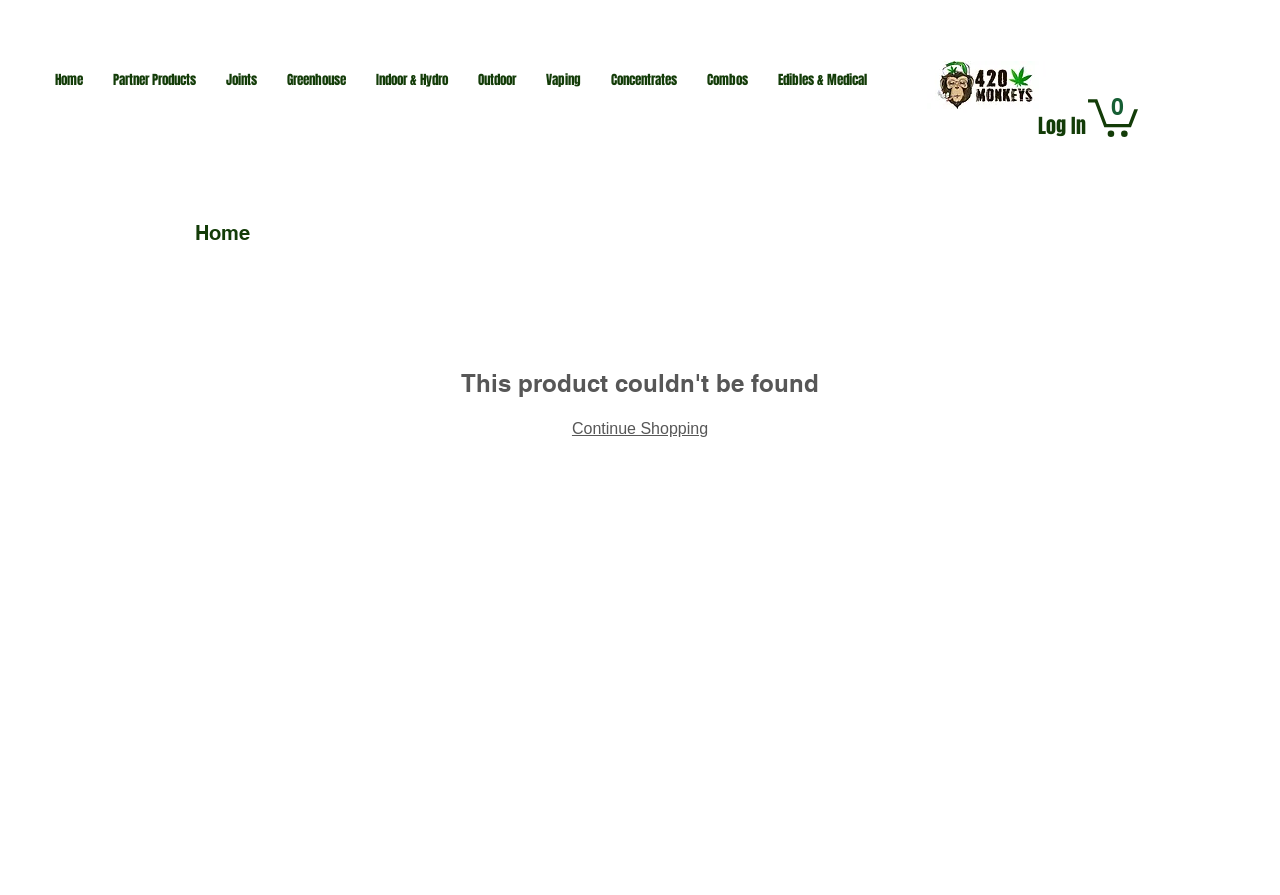Please find the bounding box coordinates of the element that you should click to achieve the following instruction: "Click the logo". The coordinates should be presented as four float numbers between 0 and 1: [left, top, right, bottom].

None